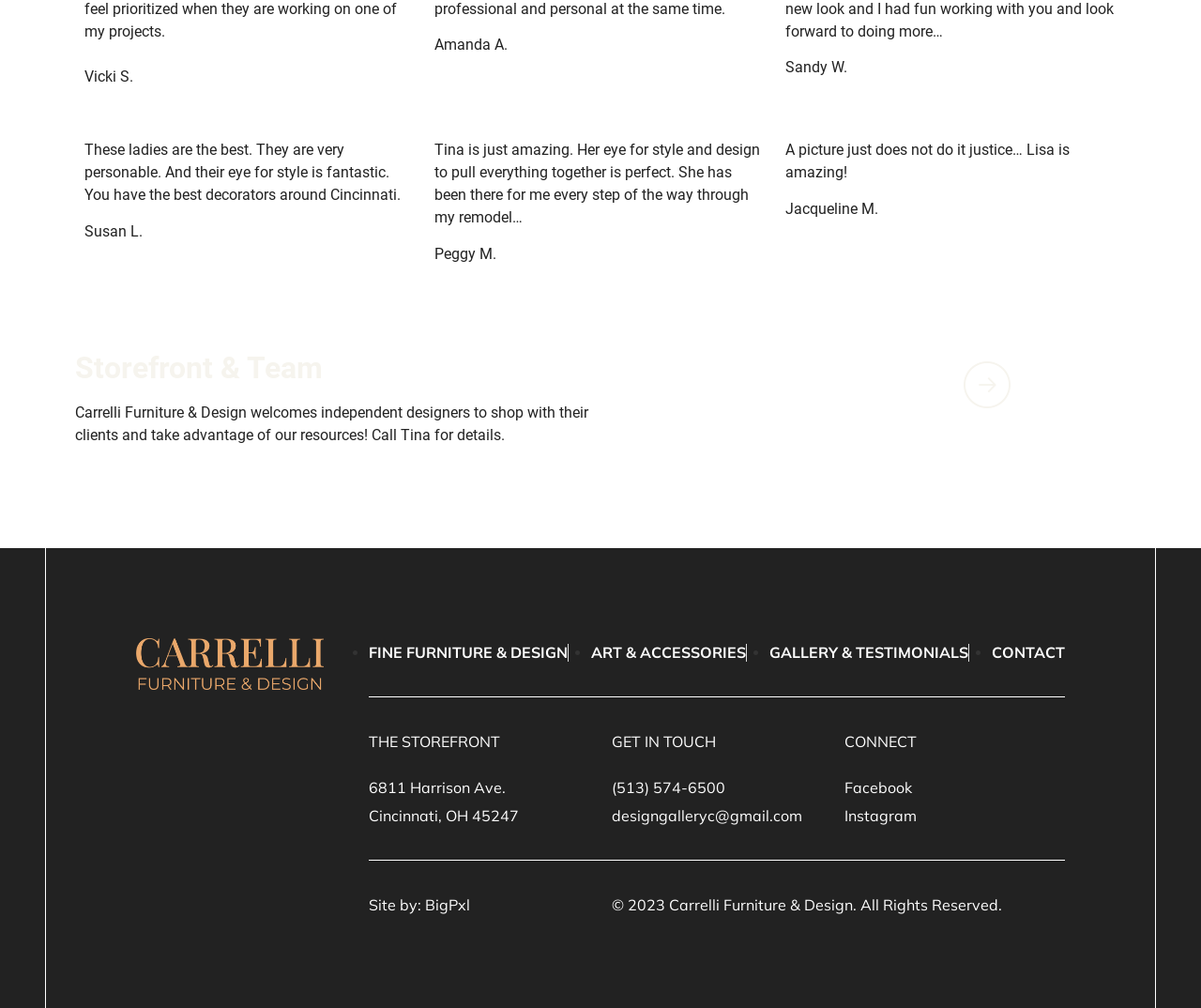Answer the question in a single word or phrase:
How many designers are mentioned by name?

5